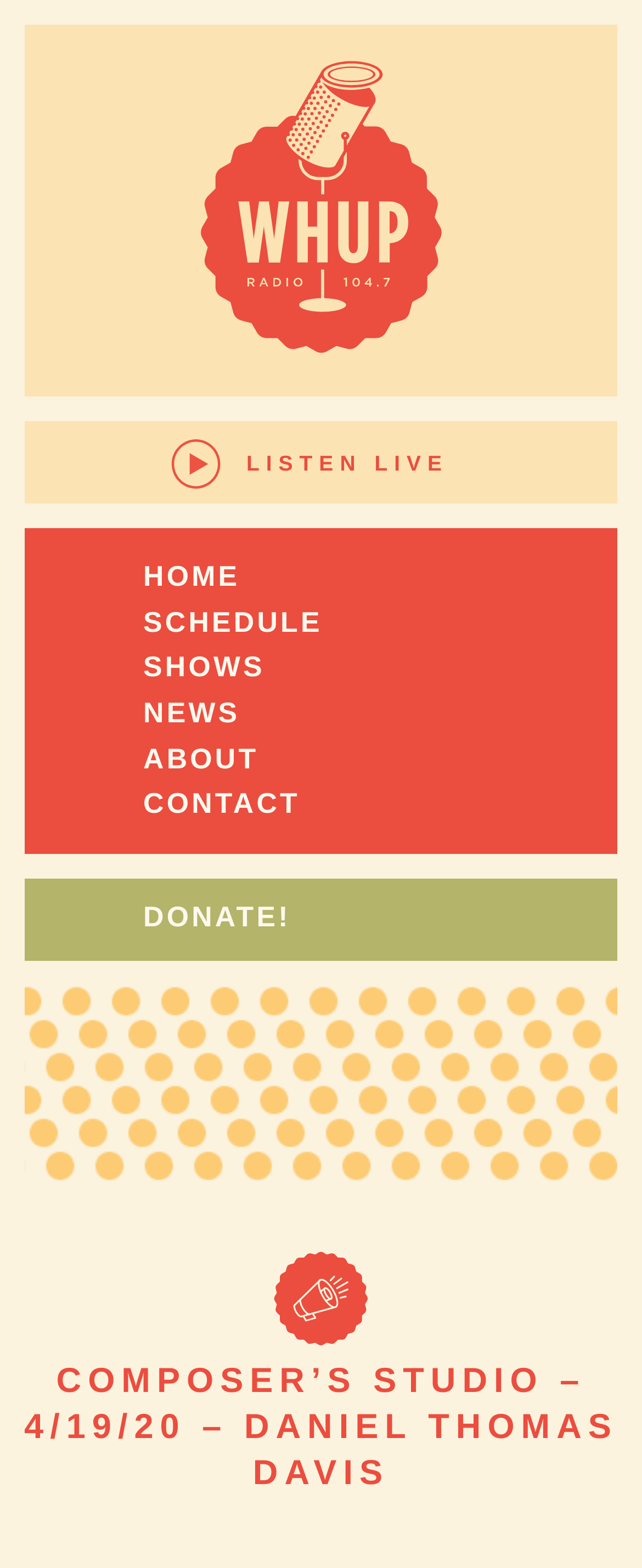Please indicate the bounding box coordinates of the element's region to be clicked to achieve the instruction: "view the schedule". Provide the coordinates as four float numbers between 0 and 1, i.e., [left, top, right, bottom].

[0.223, 0.386, 0.502, 0.407]